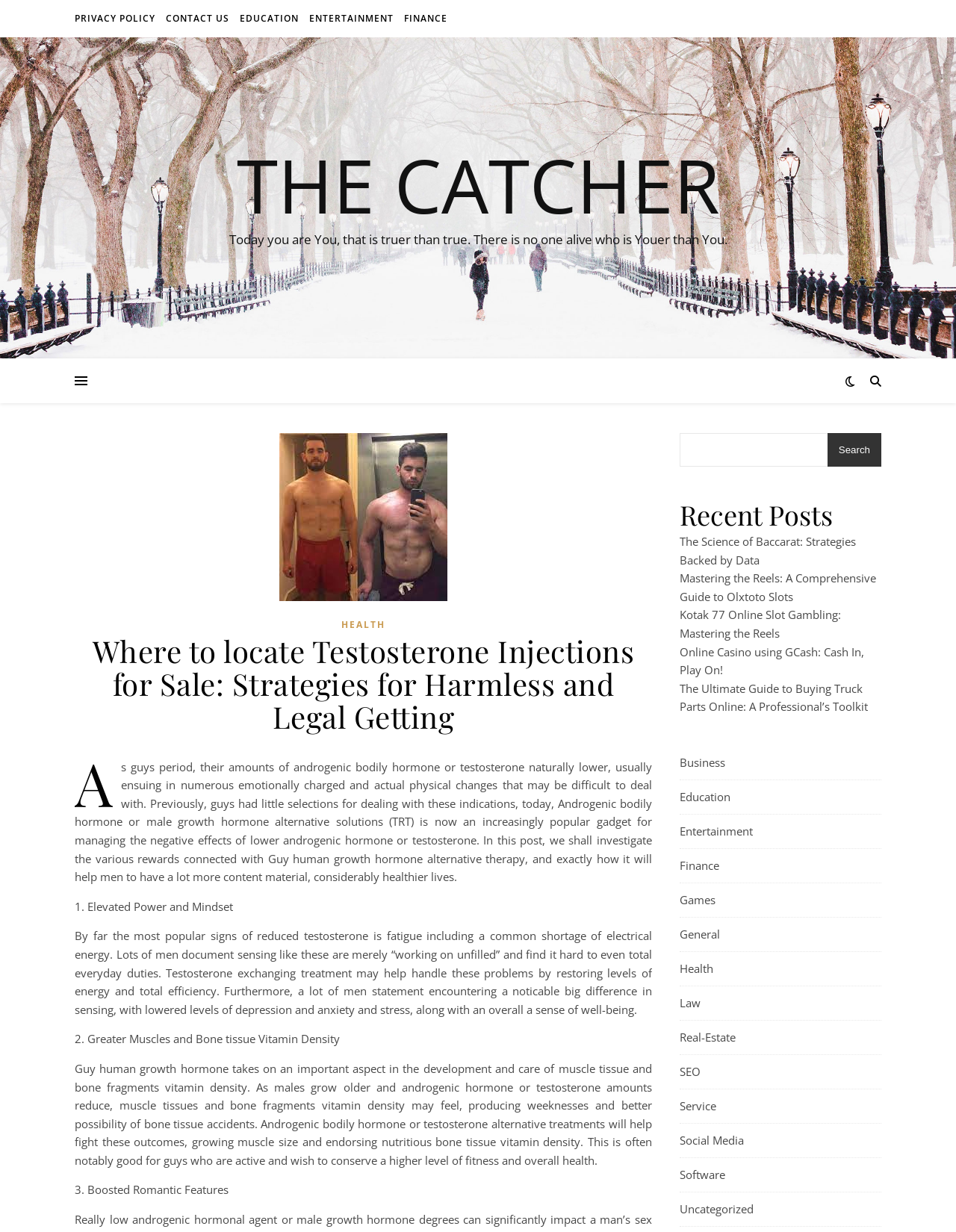What is the main topic of this webpage?
Respond to the question with a well-detailed and thorough answer.

Based on the webpage content, the main topic is about testosterone injections, specifically strategies for safe and legal getting. The webpage provides information on the benefits of testosterone replacement therapy, including increased energy and mood, greater muscle and bone density, and improved romantic features.